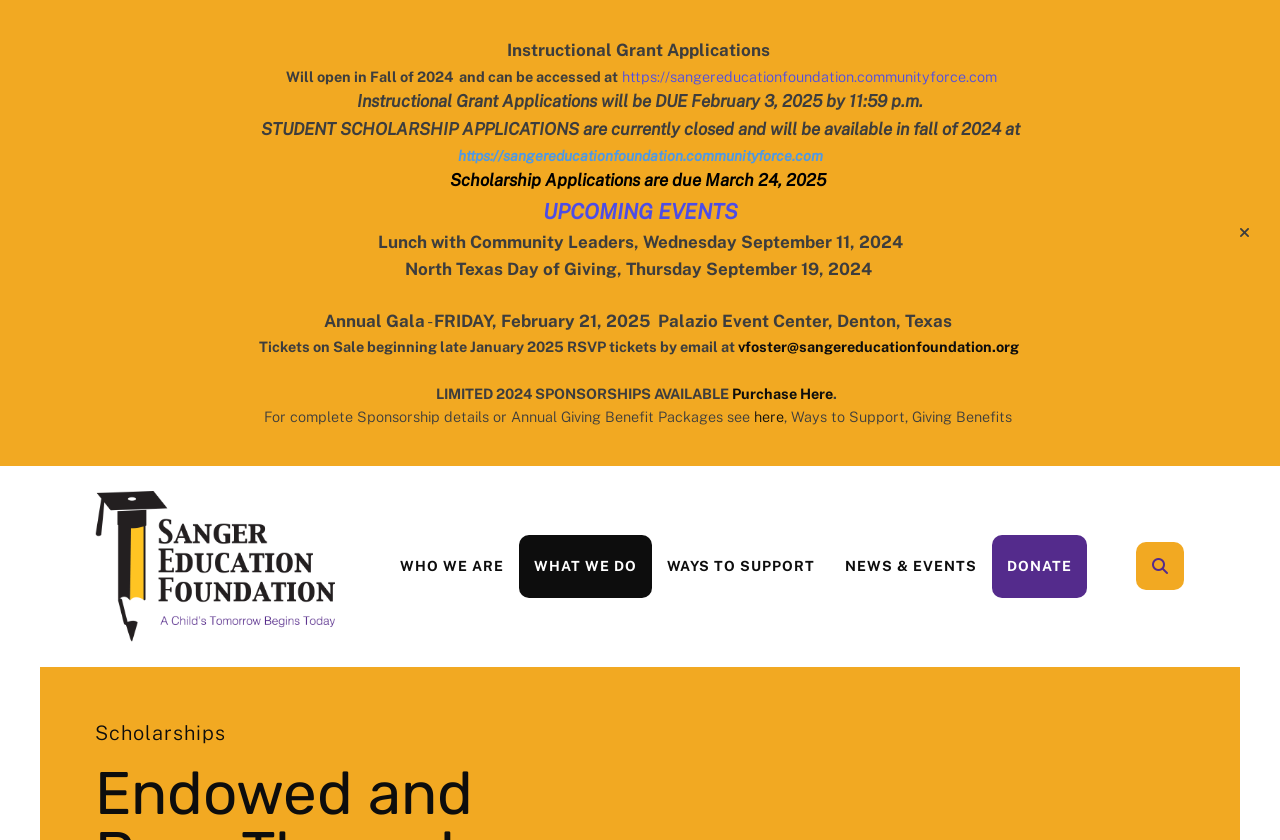Find and indicate the bounding box coordinates of the region you should select to follow the given instruction: "Visit the Student Scholarship Applications page".

[0.357, 0.175, 0.643, 0.195]